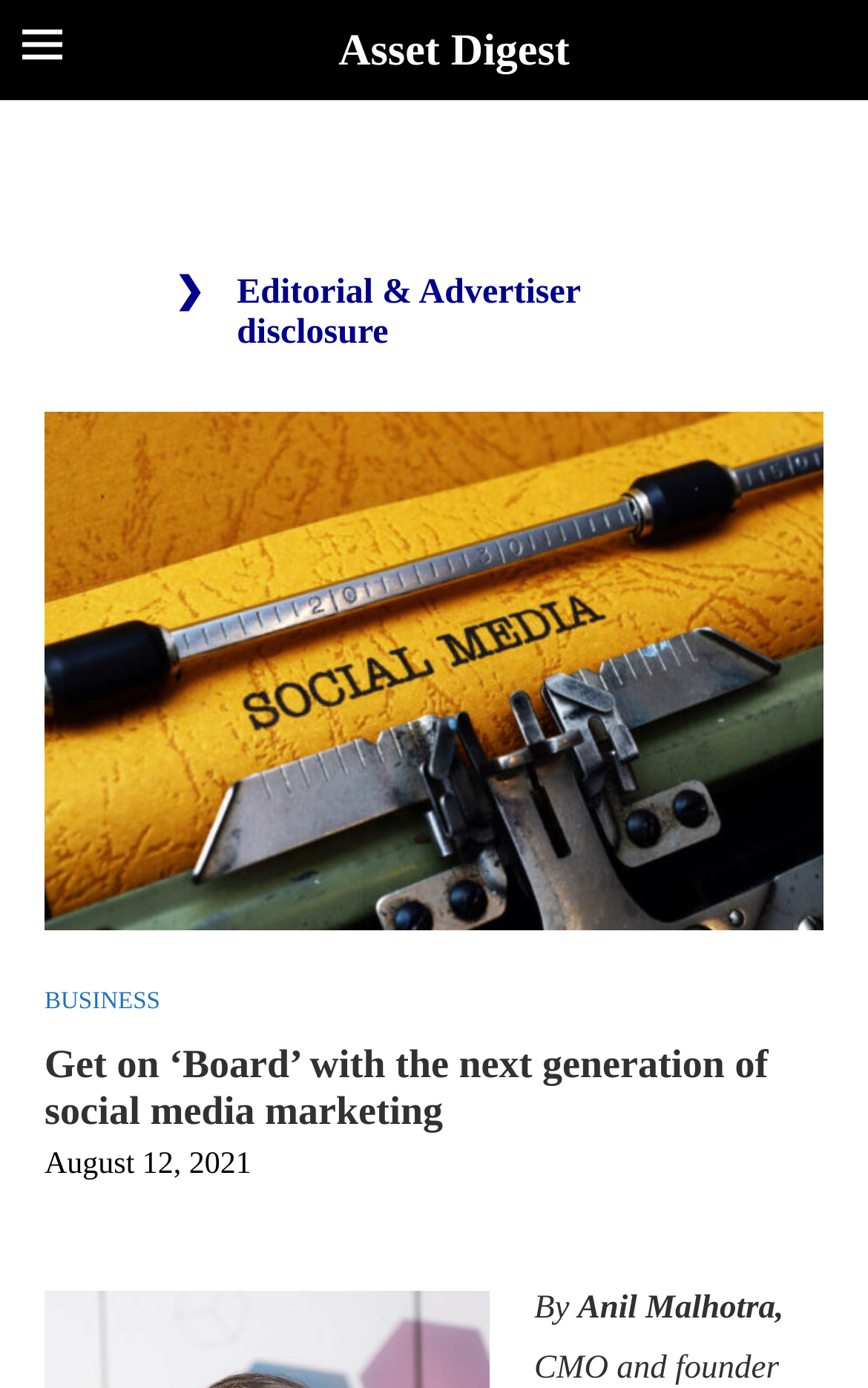Determine the primary headline of the webpage.

Get on ‘Board’ with the next generation of social media marketing